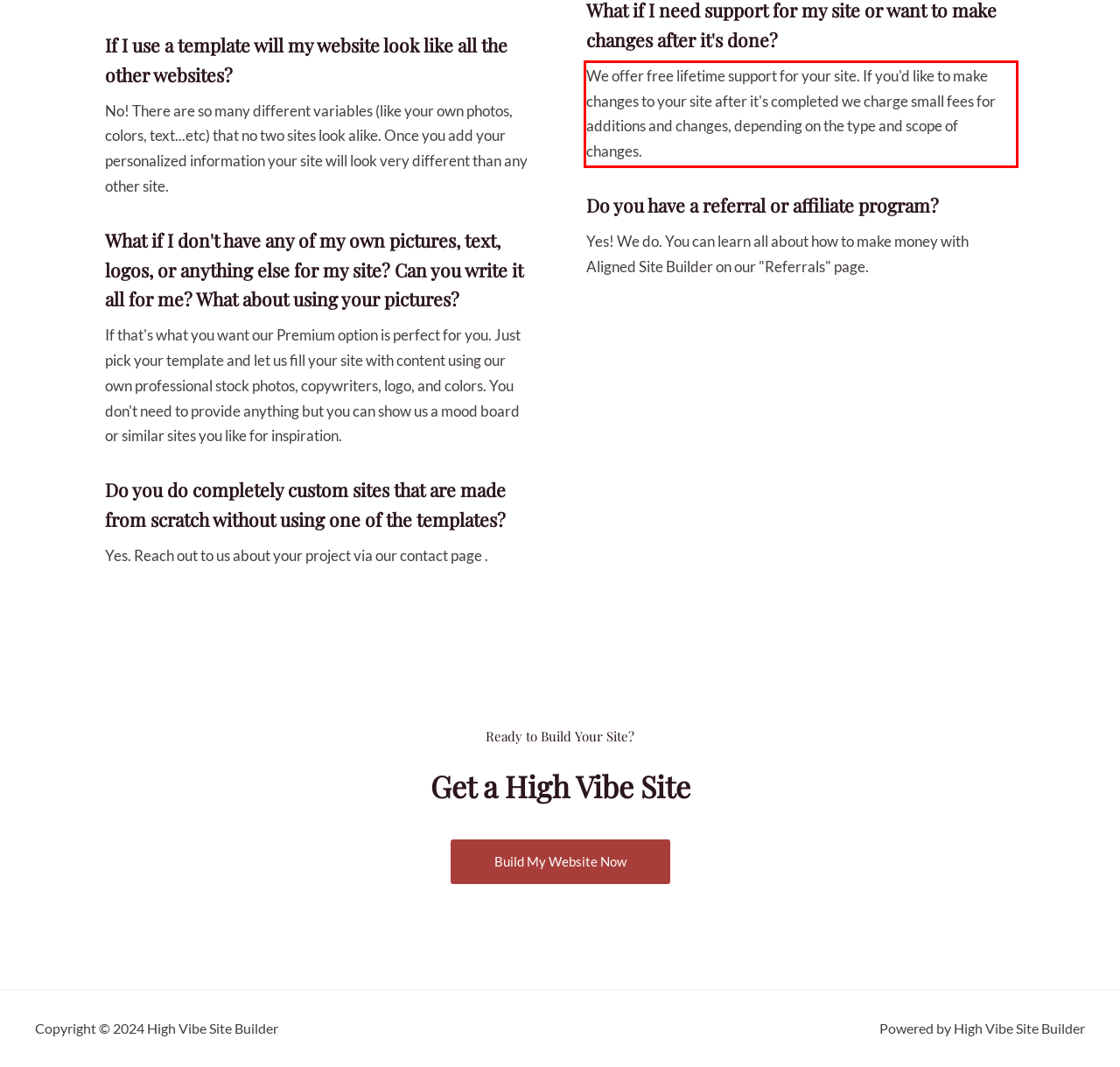You are provided with a screenshot of a webpage that includes a red bounding box. Extract and generate the text content found within the red bounding box.

We offer free lifetime support for your site. If you'd like to make changes to your site after it's completed we charge small fees for additions and changes, depending on the type and scope of changes.